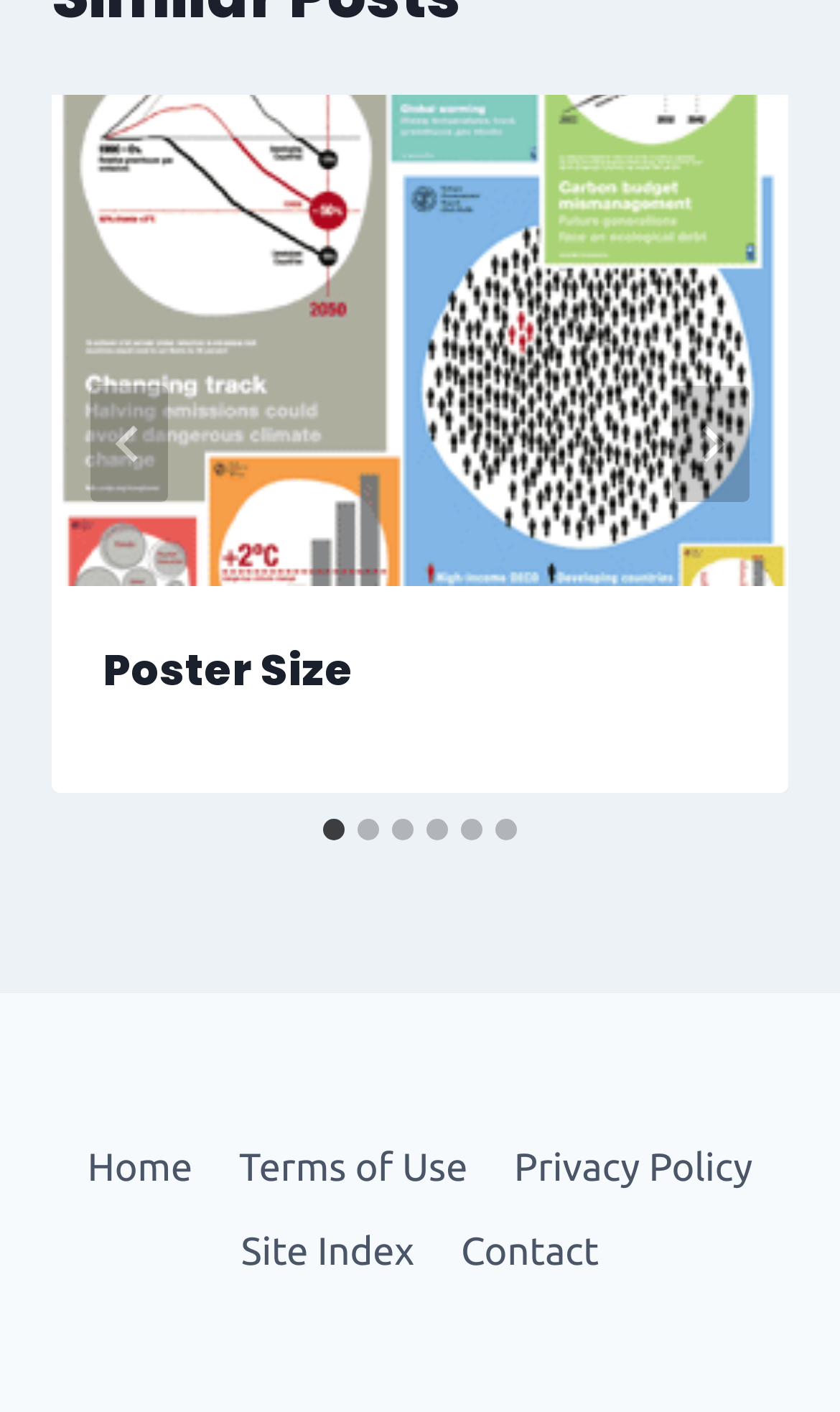Please find the bounding box coordinates for the clickable element needed to perform this instruction: "View poster size".

[0.062, 0.066, 0.938, 0.414]